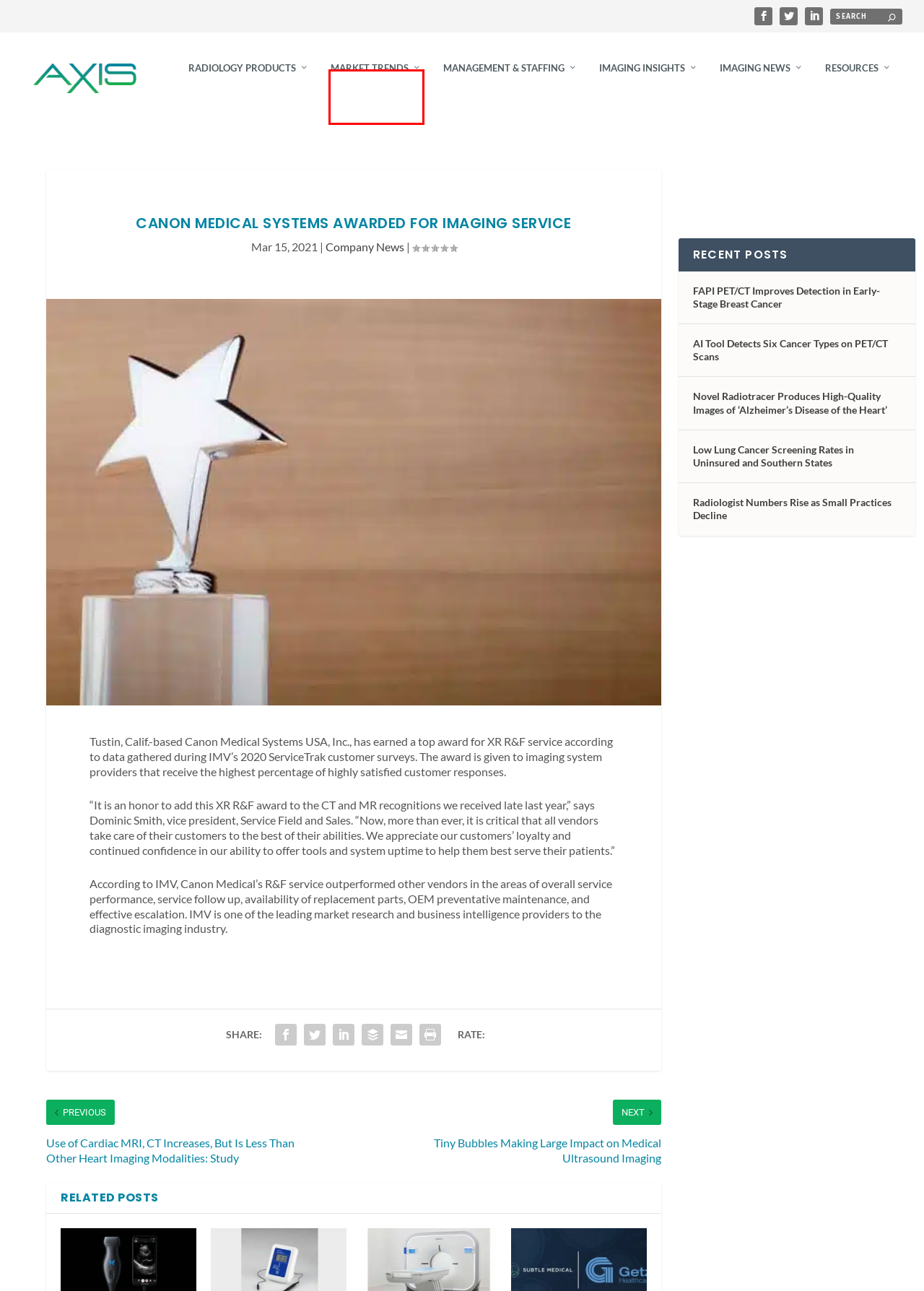Examine the screenshot of a webpage with a red rectangle bounding box. Select the most accurate webpage description that matches the new webpage after clicking the element within the bounding box. Here are the candidates:
A. Market Trends Archives - Axis Imaging News
B. Radiology Products Archives - Axis Imaging News
C. FAPI PET/CT Improves Detection in Early-Stage Breast Cancer - Axis Imaging News
D. Management & Staffing Archives - Axis Imaging News
E. Resources Archives - Axis Imaging News
F. Radiologist Numbers Rise as Small Practices Decline - Axis Imaging News
G. Imaging Insights Archives - Axis Imaging News
H. Company News Archives - Axis Imaging News

A